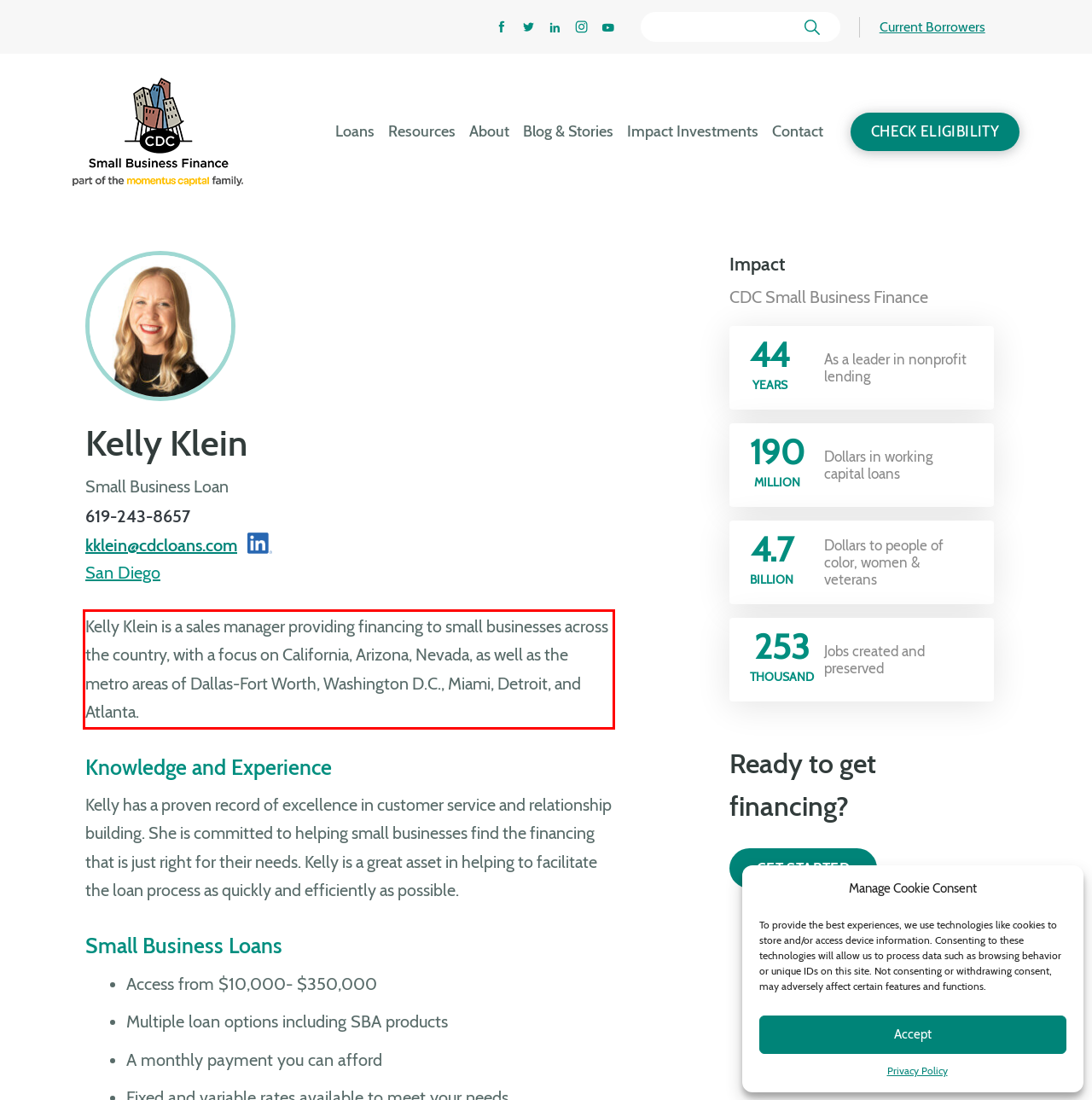Identify the text within the red bounding box on the webpage screenshot and generate the extracted text content.

Kelly Klein is a sales manager providing financing to small businesses across the country, with a focus on California, Arizona, Nevada, as well as the metro areas of Dallas-Fort Worth, Washington D.C., Miami, Detroit, and Atlanta.